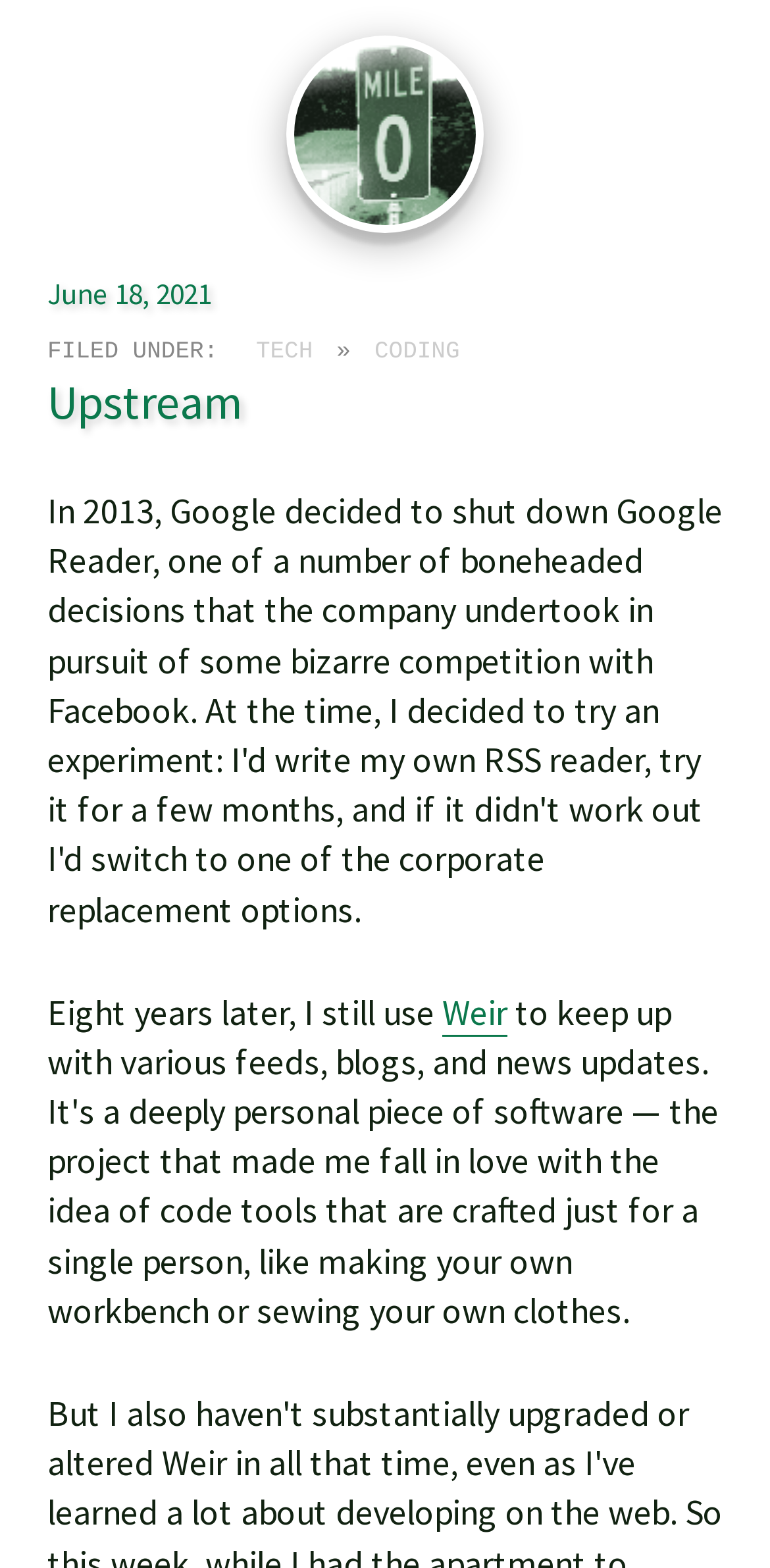Based on the element description: "title="Mile Zero"", identify the UI element and provide its bounding box coordinates. Use four float numbers between 0 and 1, [left, top, right, bottom].

[0.244, 0.023, 0.756, 0.149]